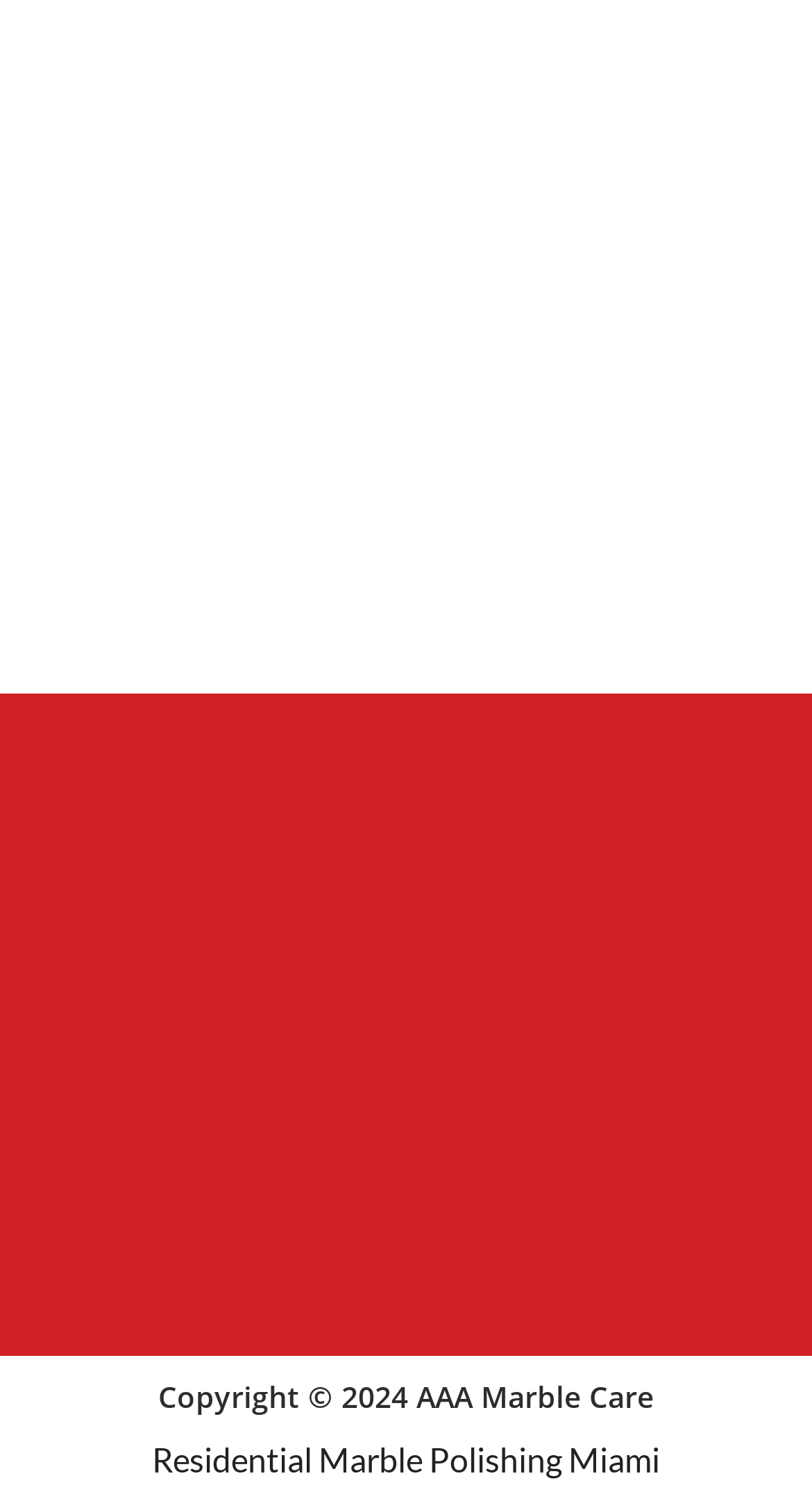Please provide a comprehensive answer to the question based on the screenshot: What is the phone number to call for marble polishing services?

I found the phone number in the image with the text 'Call (954) 937-8453' and also as a link with the same text.